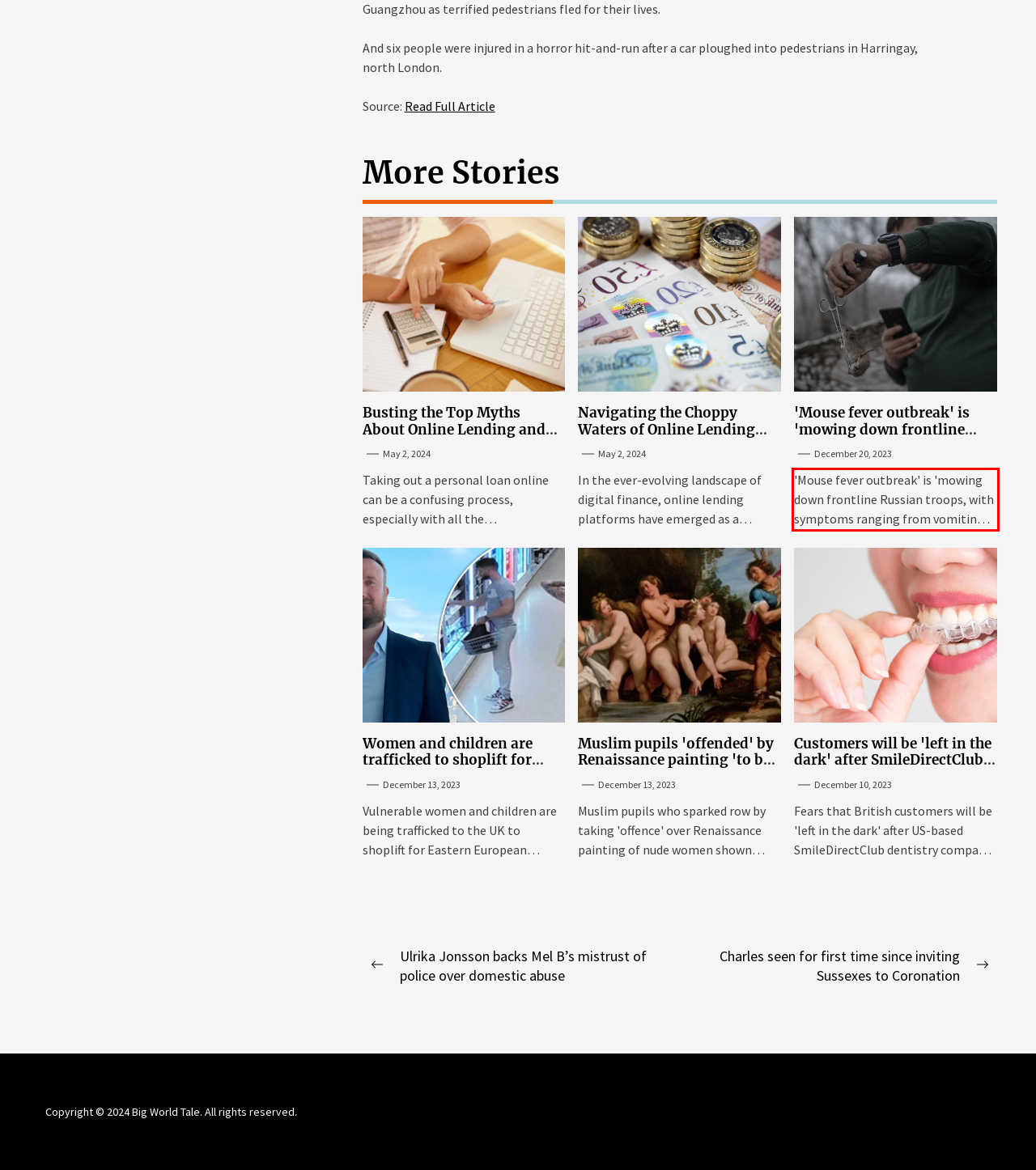Please look at the screenshot provided and find the red bounding box. Extract the text content contained within this bounding box.

'Mouse fever outbreak' is 'mowing down frontline Russian troops, with symptoms ranging from vomiting to bleeding eyes' Ukraine's Main Intelligence...